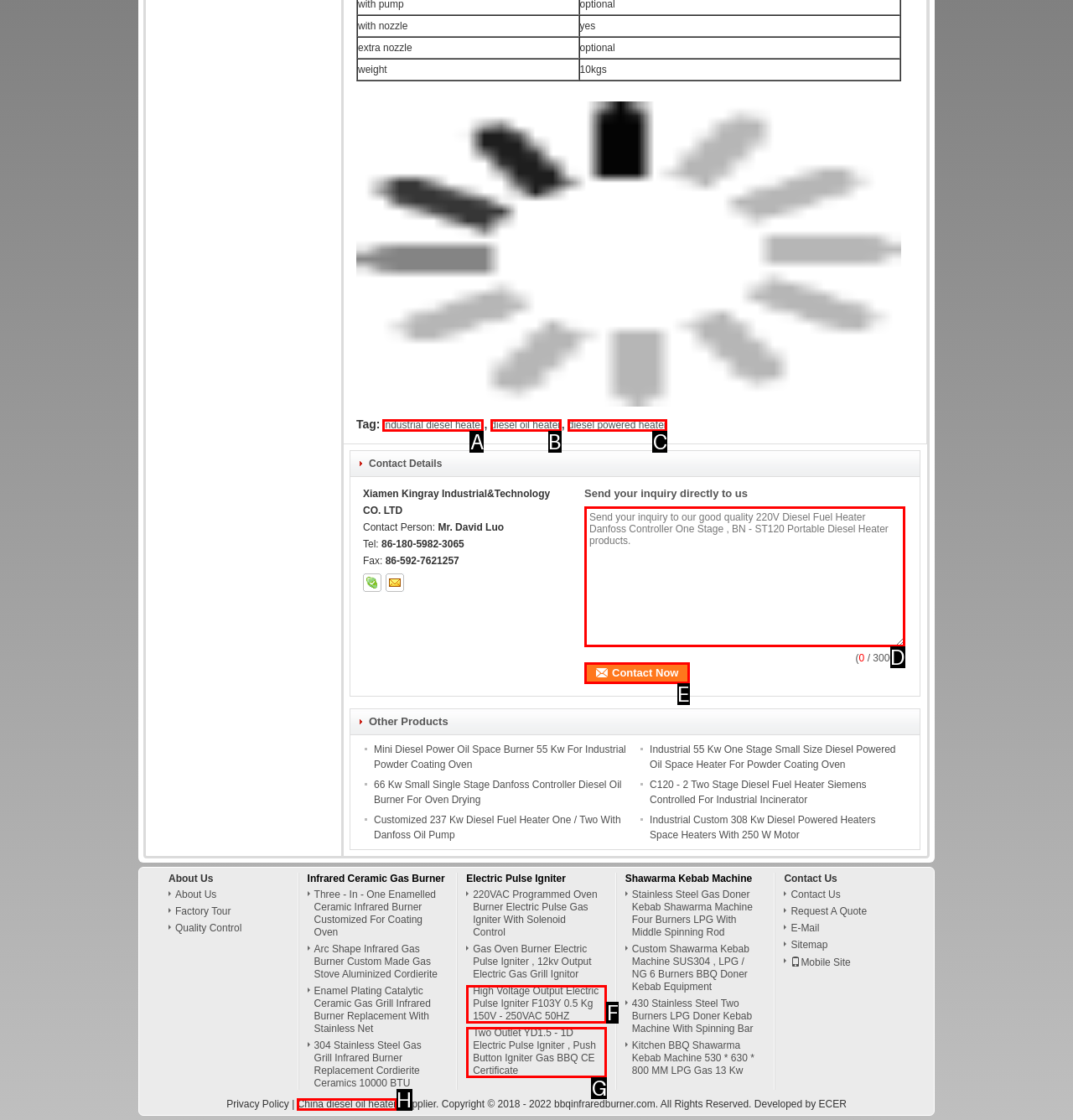Identify the UI element described as: diesel powered heater
Answer with the option's letter directly.

C